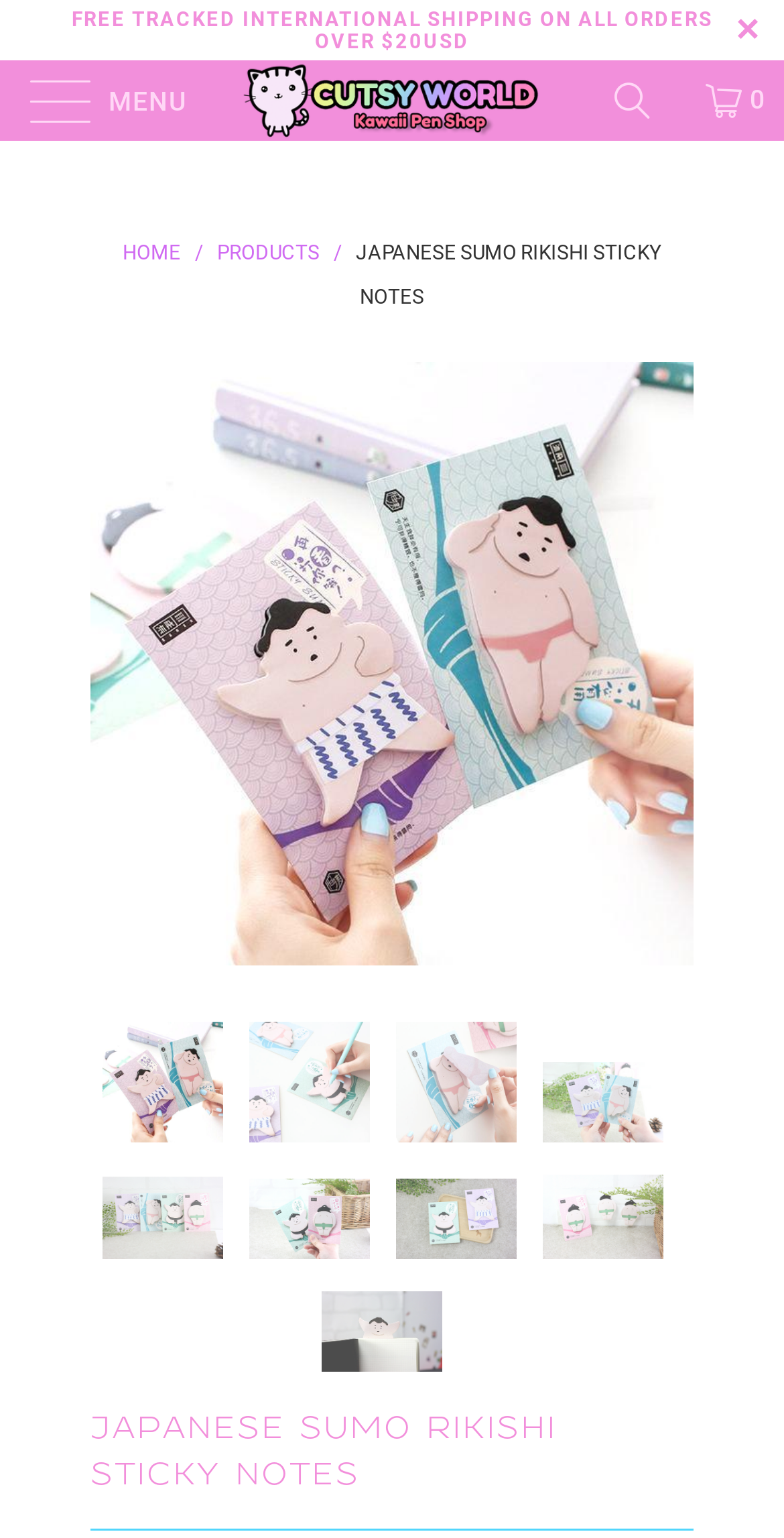Please identify the bounding box coordinates of the element's region that I should click in order to complete the following instruction: "Click on the 'HOME' link". The bounding box coordinates consist of four float numbers between 0 and 1, i.e., [left, top, right, bottom].

[0.156, 0.157, 0.231, 0.171]